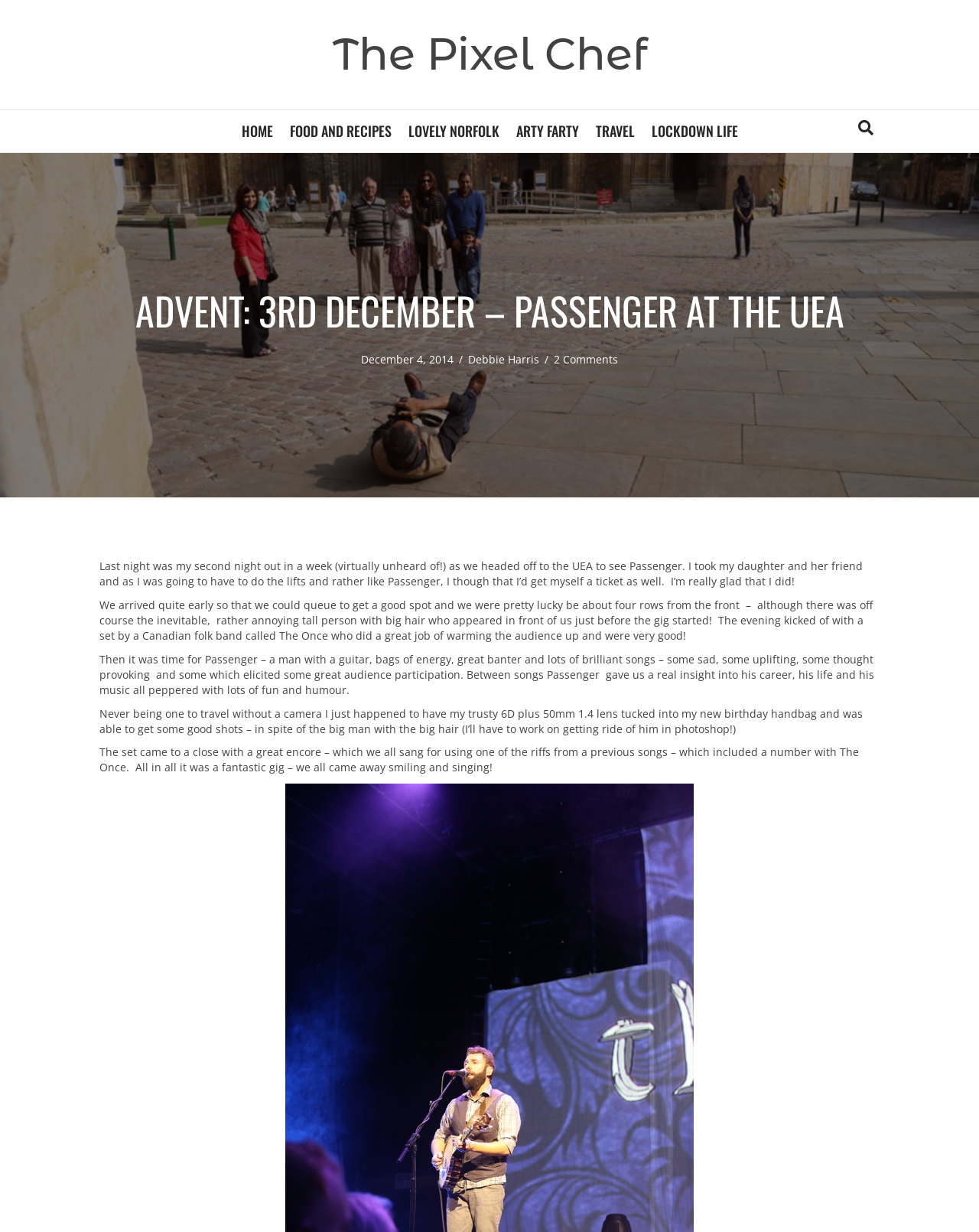Pinpoint the bounding box coordinates of the area that must be clicked to complete this instruction: "Click on the HOME link".

[0.239, 0.089, 0.286, 0.123]